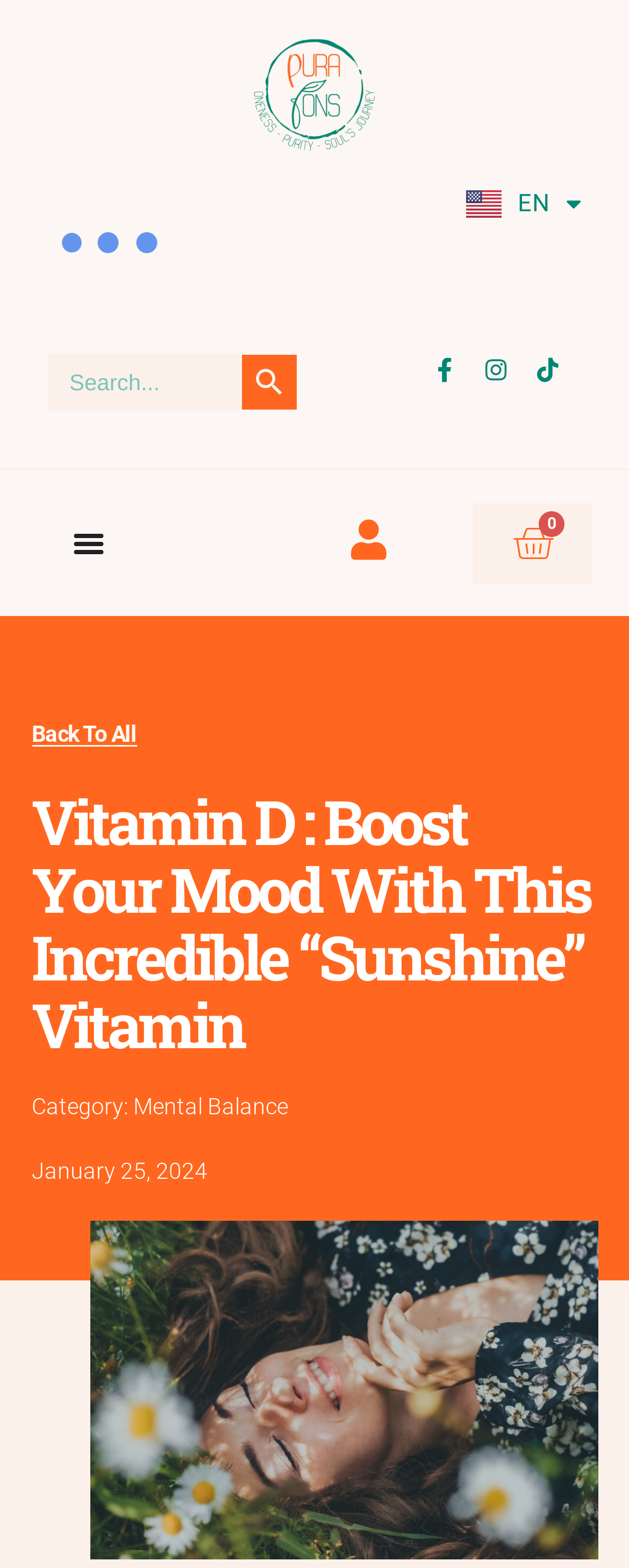What is the date of the article?
Analyze the image and provide a thorough answer to the question.

The date of the article can be determined by looking at the text 'January 25, 2024' located below the article title. This suggests that the article was published on January 25, 2024.